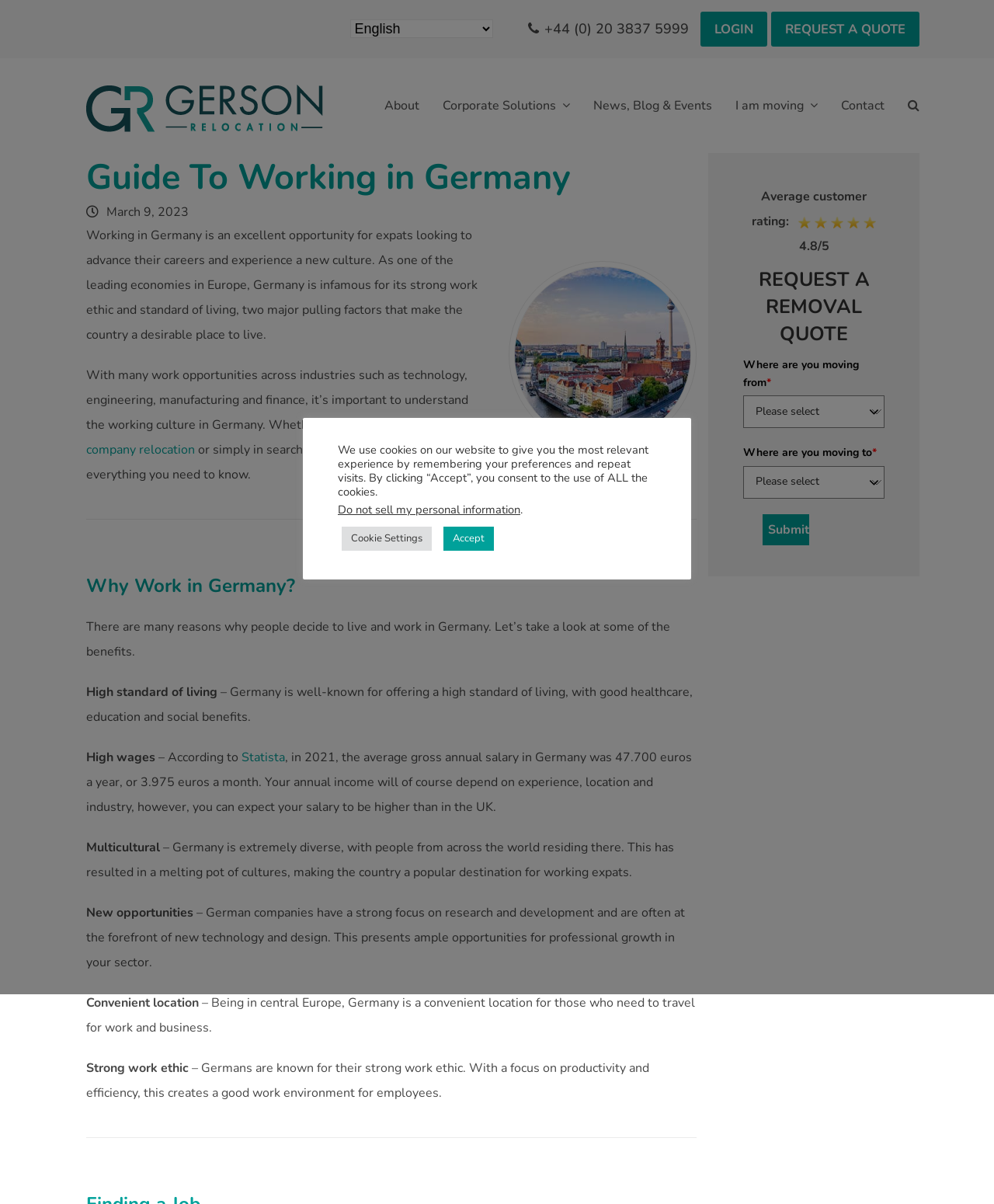Identify and provide the title of the webpage.

Guide To Working in Germany